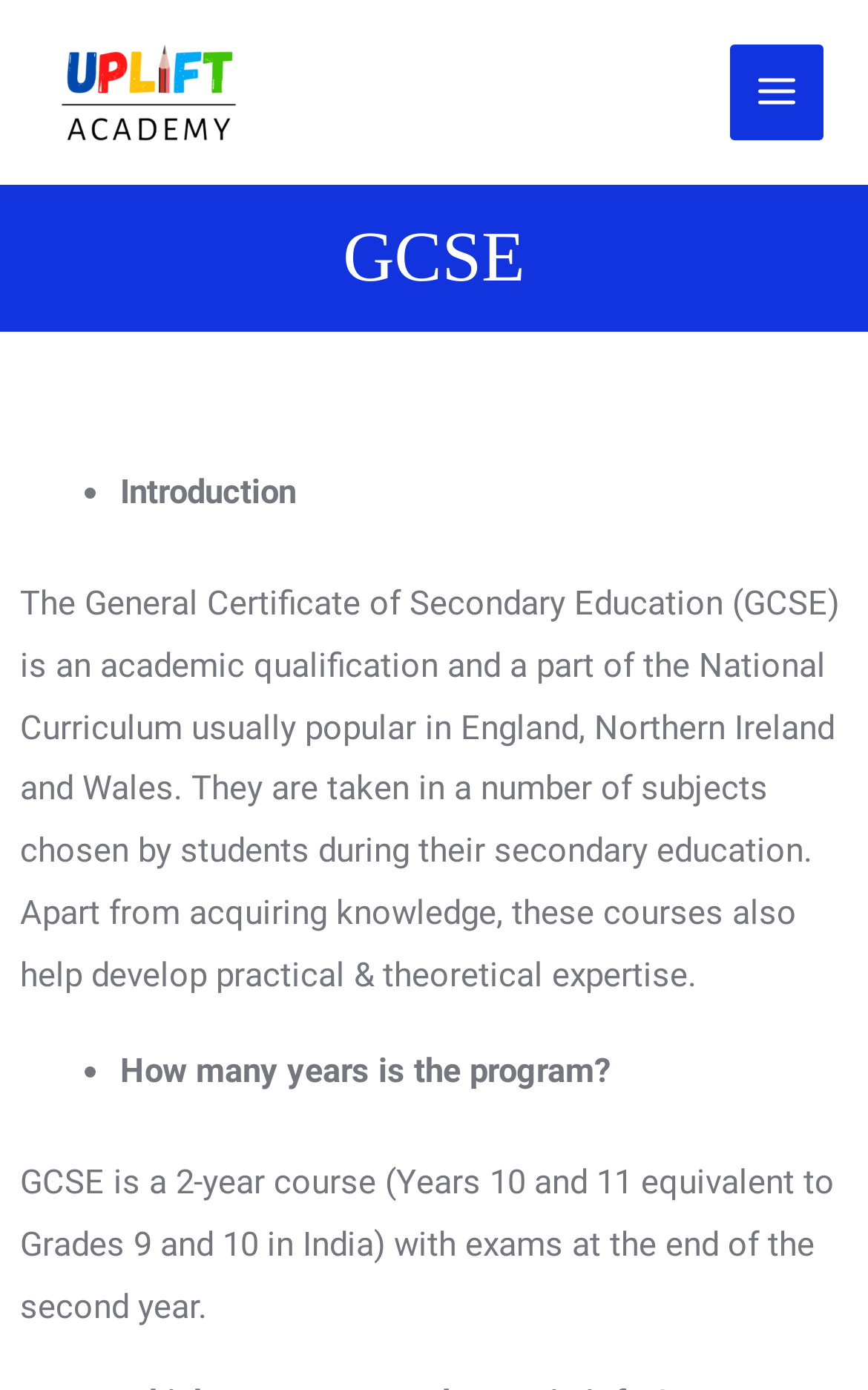Provide a short, one-word or phrase answer to the question below:
What is the subject of the introduction?

GCSE